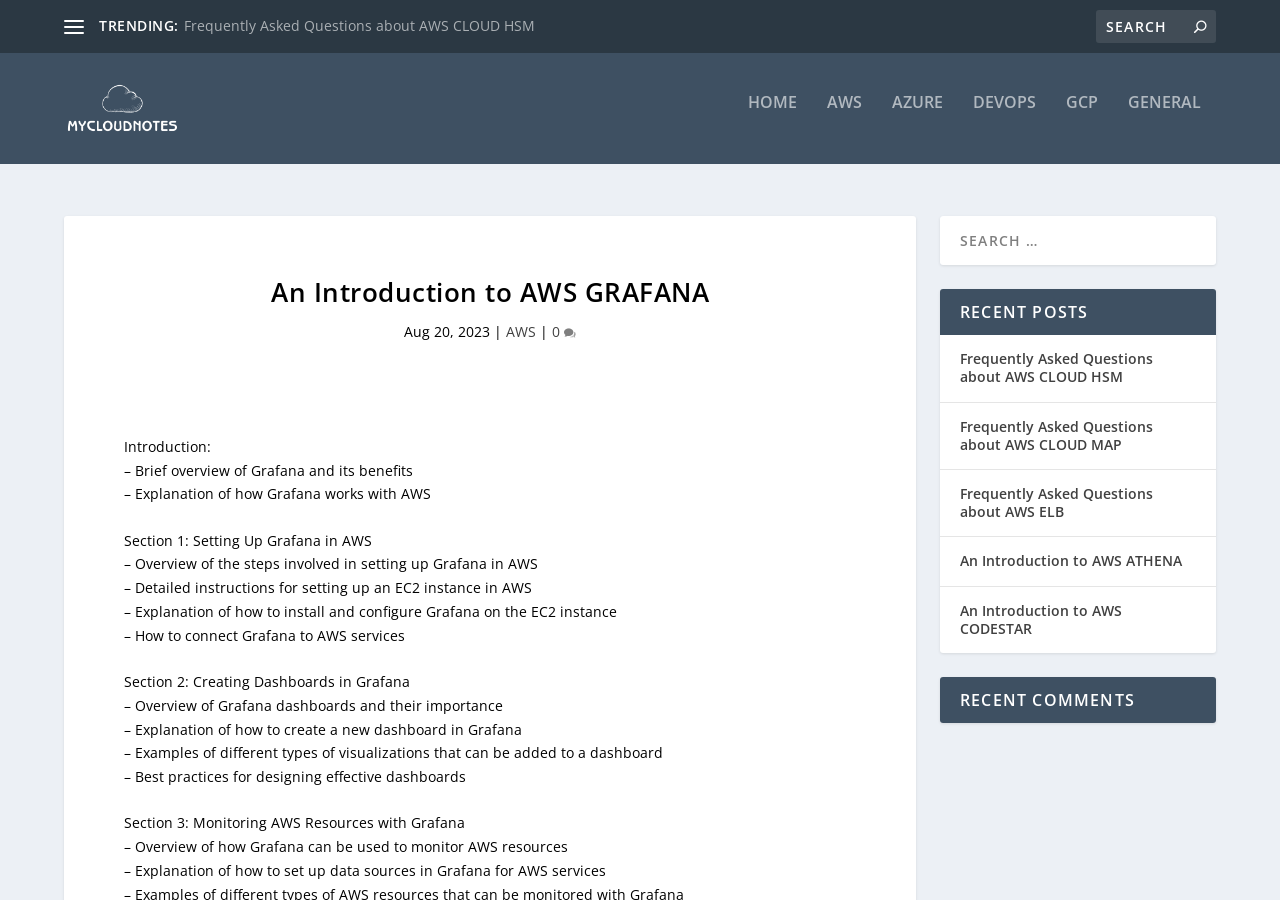Determine the bounding box coordinates of the clickable element to achieve the following action: 'Search for something'. Provide the coordinates as four float values between 0 and 1, formatted as [left, top, right, bottom].

[0.856, 0.011, 0.95, 0.048]